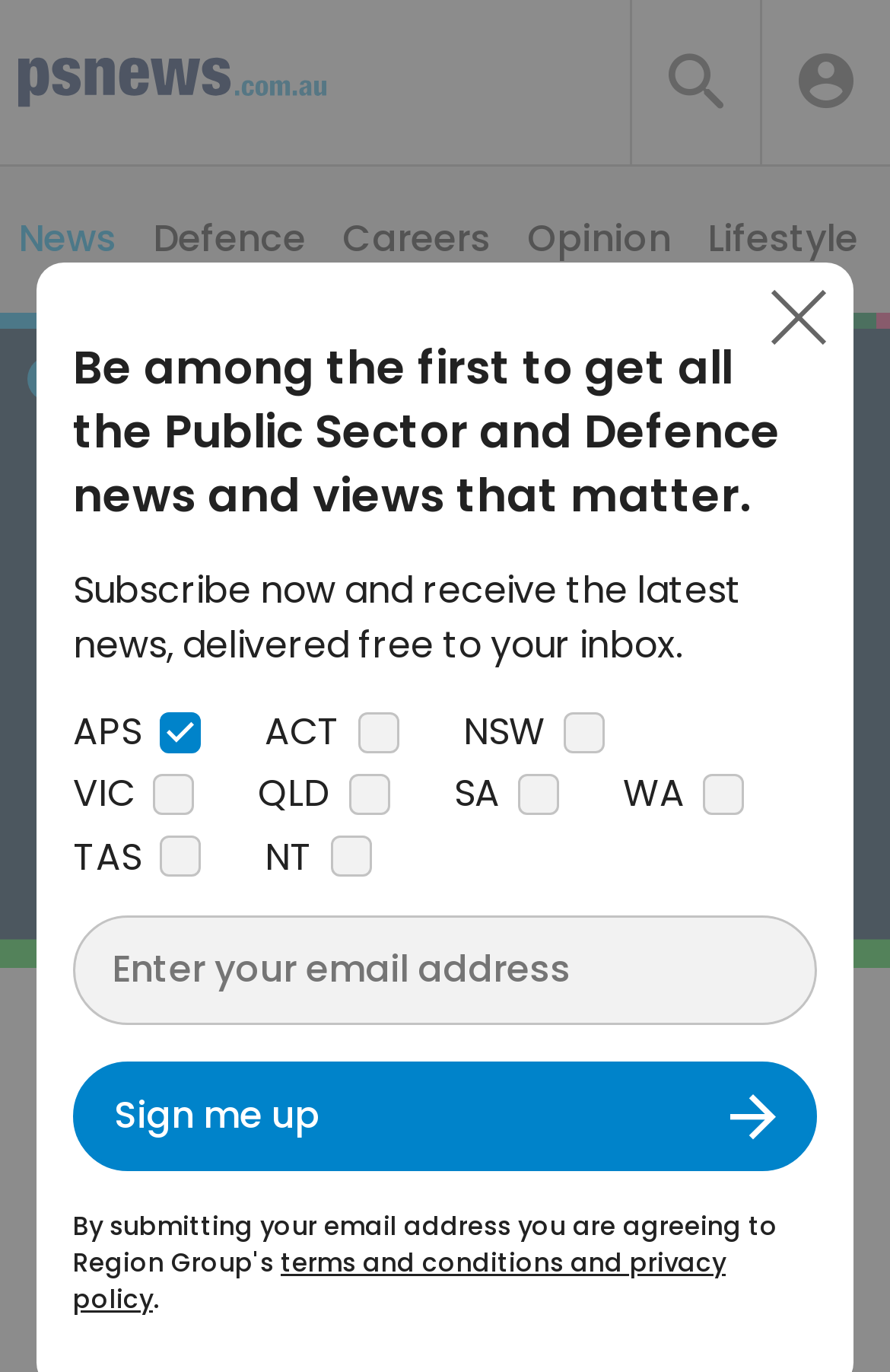Point out the bounding box coordinates of the section to click in order to follow this instruction: "Click on Defence news".

[0.151, 0.121, 0.364, 0.24]